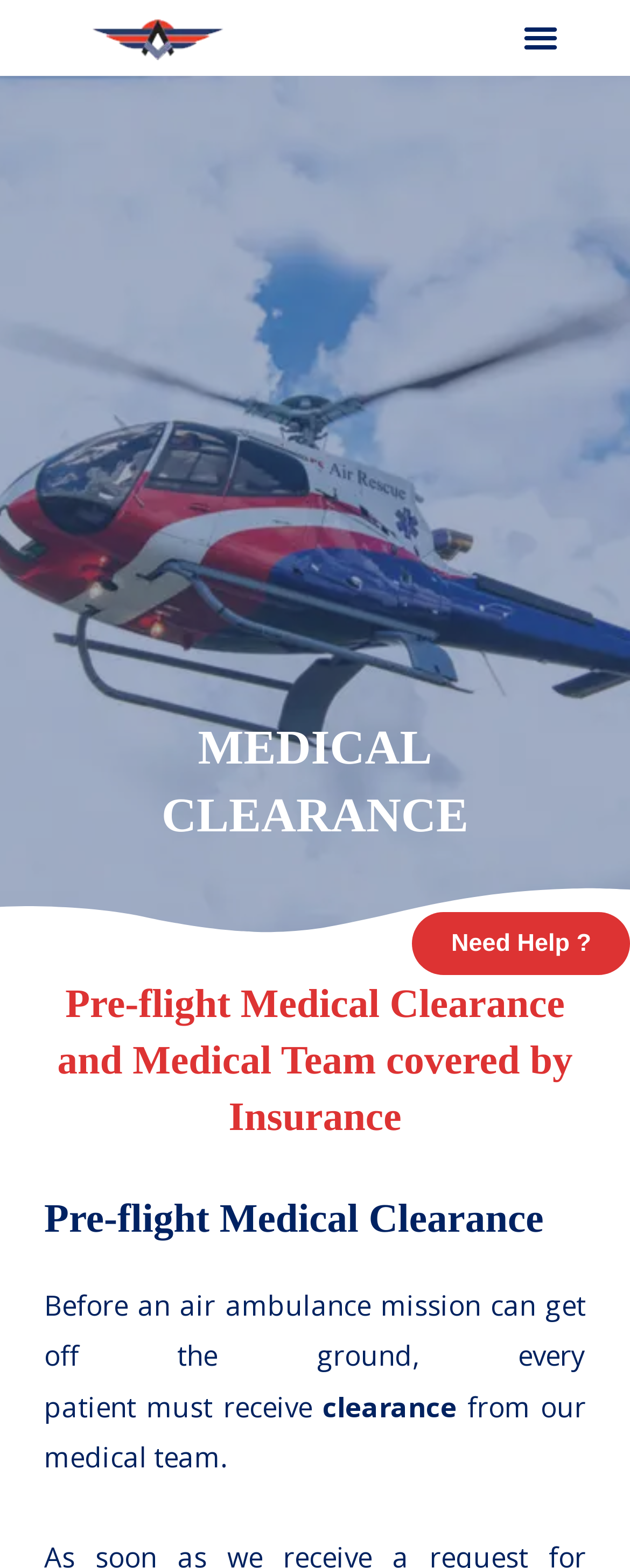Please study the image and answer the question comprehensively:
What is the focus of the webpage?

The webpage's content, including the headings and text, revolves around medical clearance, indicating that it is the primary focus of the webpage.